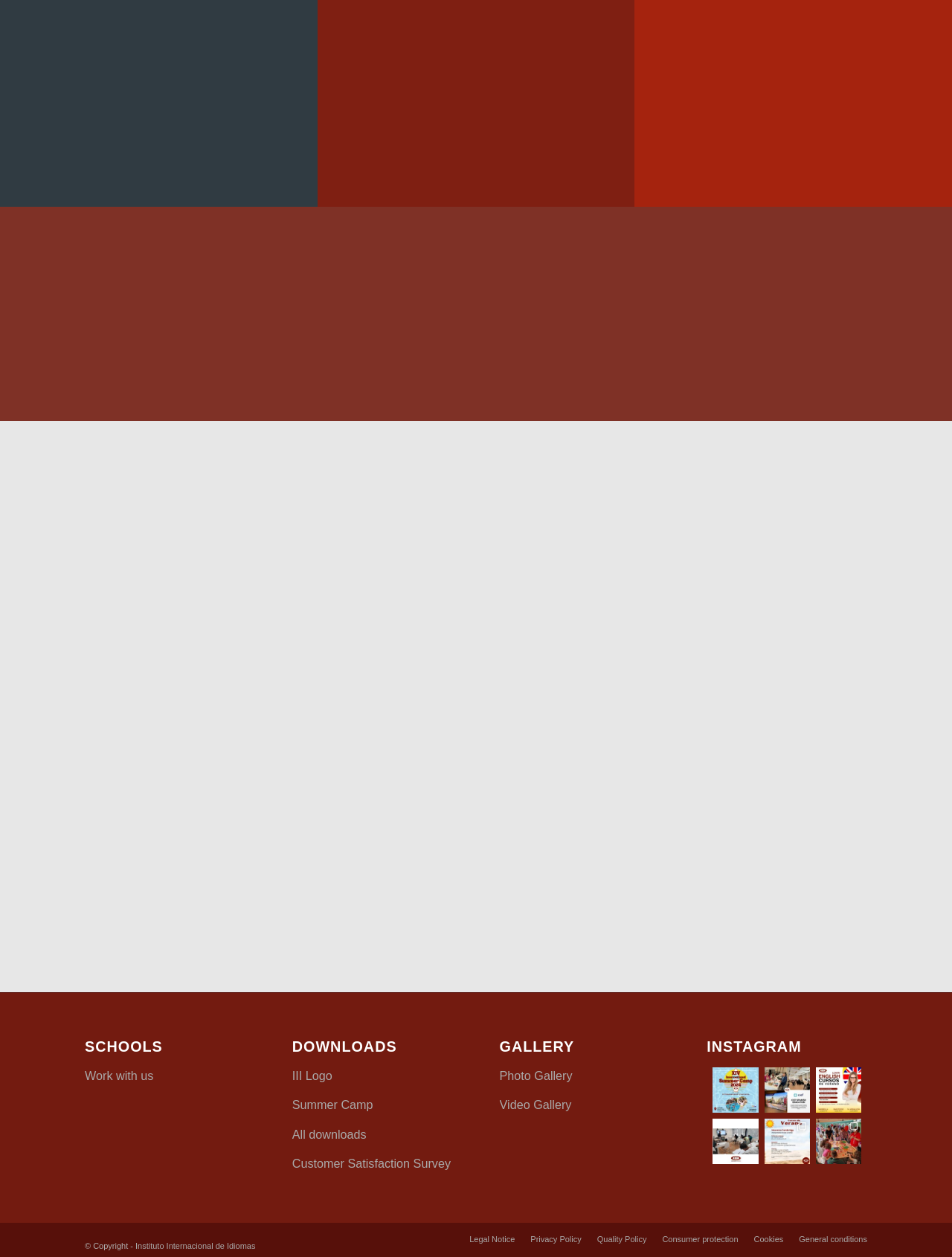From the element description Instituto Internacional de Idiomas, predict the bounding box coordinates of the UI element. The coordinates must be specified in the format (top-left x, top-left y, bottom-right x, bottom-right y) and should be within the 0 to 1 range.

[0.142, 0.988, 0.268, 0.995]